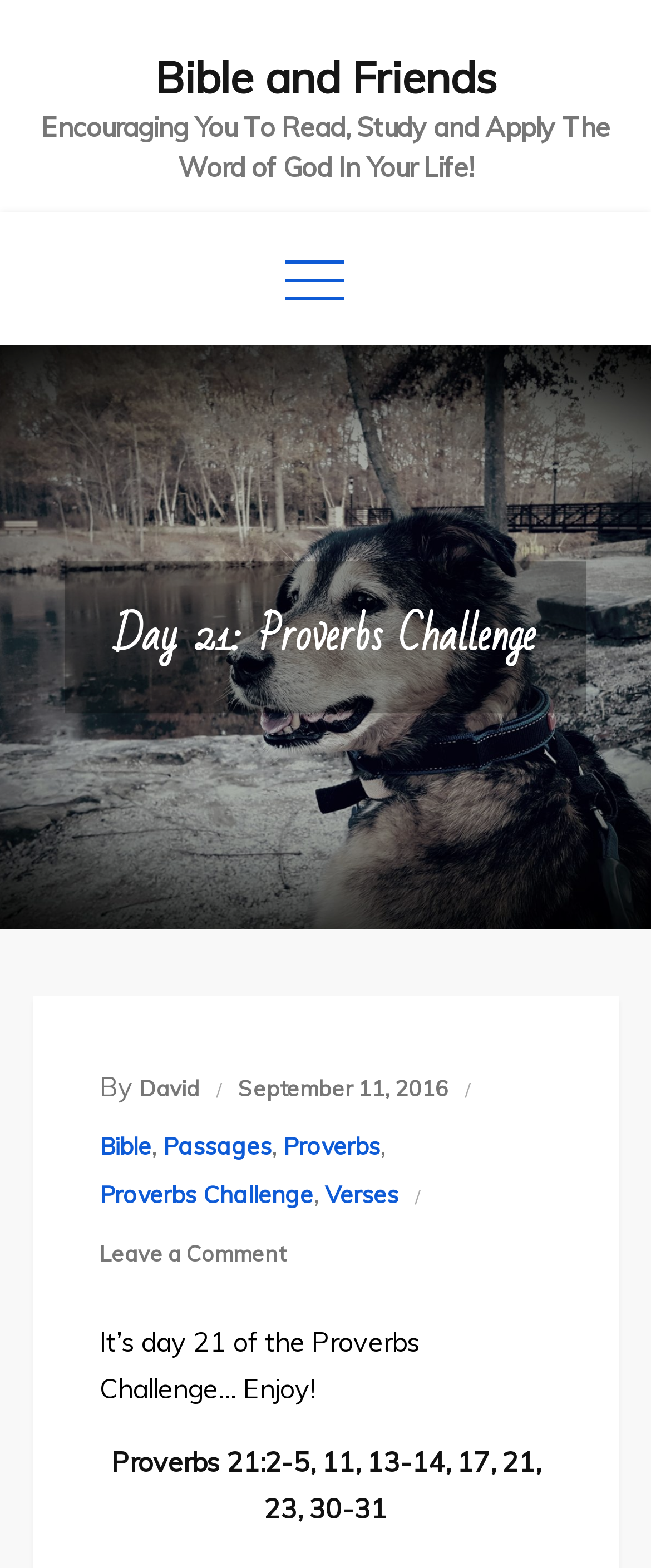What is the category of the Bible passage?
Please answer the question with as much detail and depth as you can.

The category of the Bible passage is mentioned as 'Proverbs' which is linked and located below the heading 'Day 21: Proverbs Challenge'.